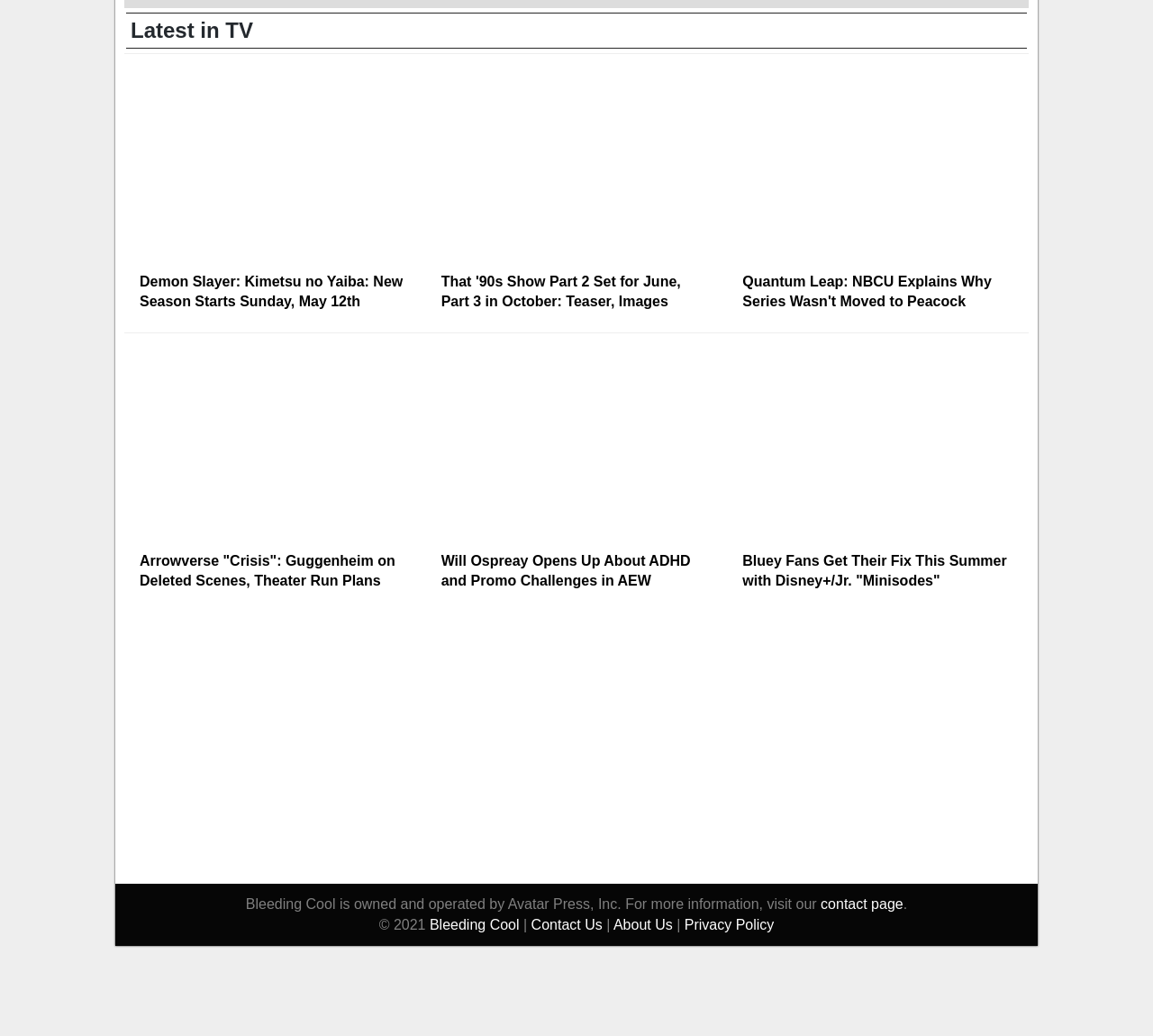Can you identify the bounding box coordinates of the clickable region needed to carry out this instruction: 'Check the contact page'? The coordinates should be four float numbers within the range of 0 to 1, stated as [left, top, right, bottom].

[0.712, 0.866, 0.783, 0.88]